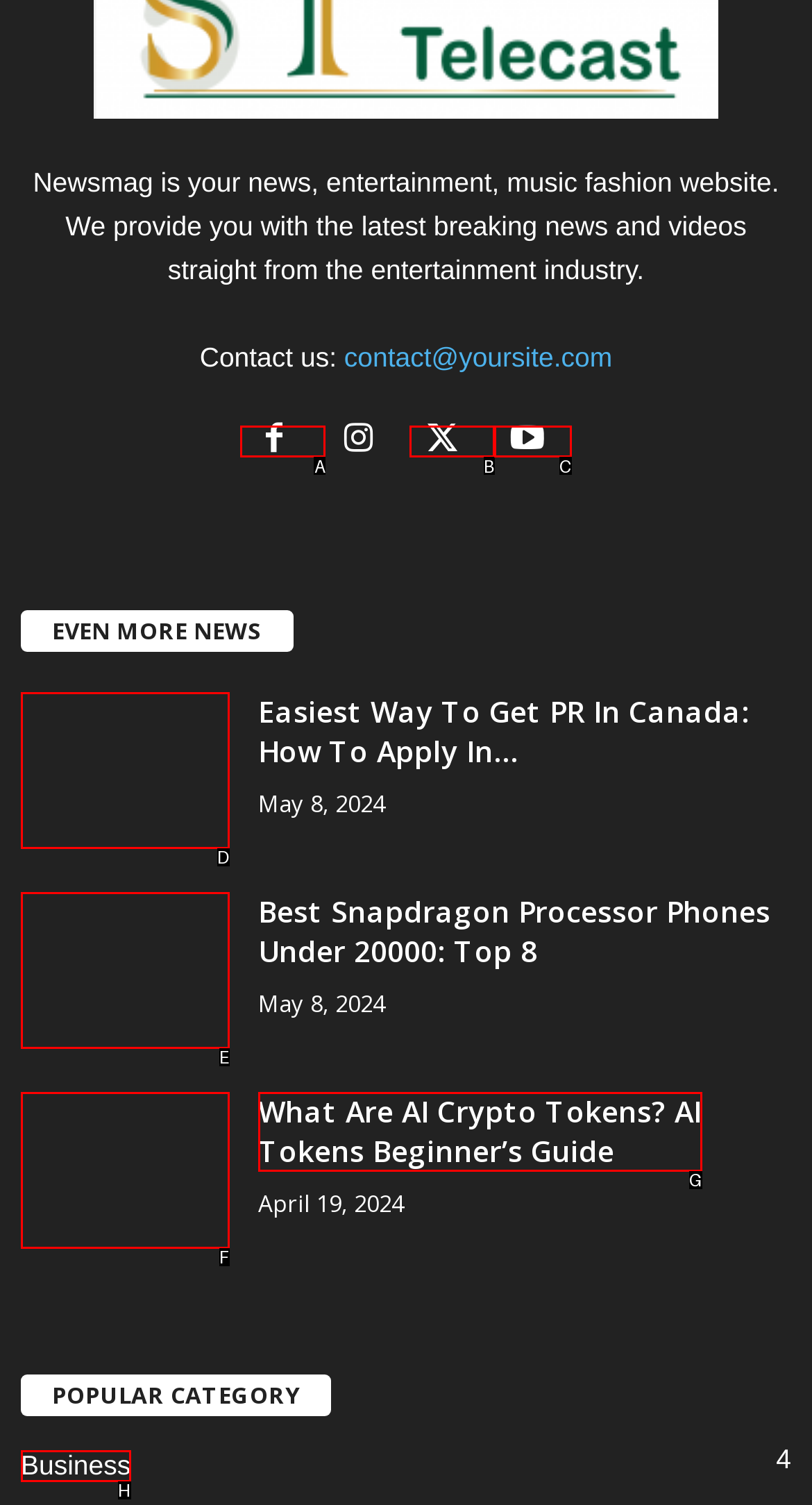Given the description: Facebook, identify the matching HTML element. Provide the letter of the correct option.

A